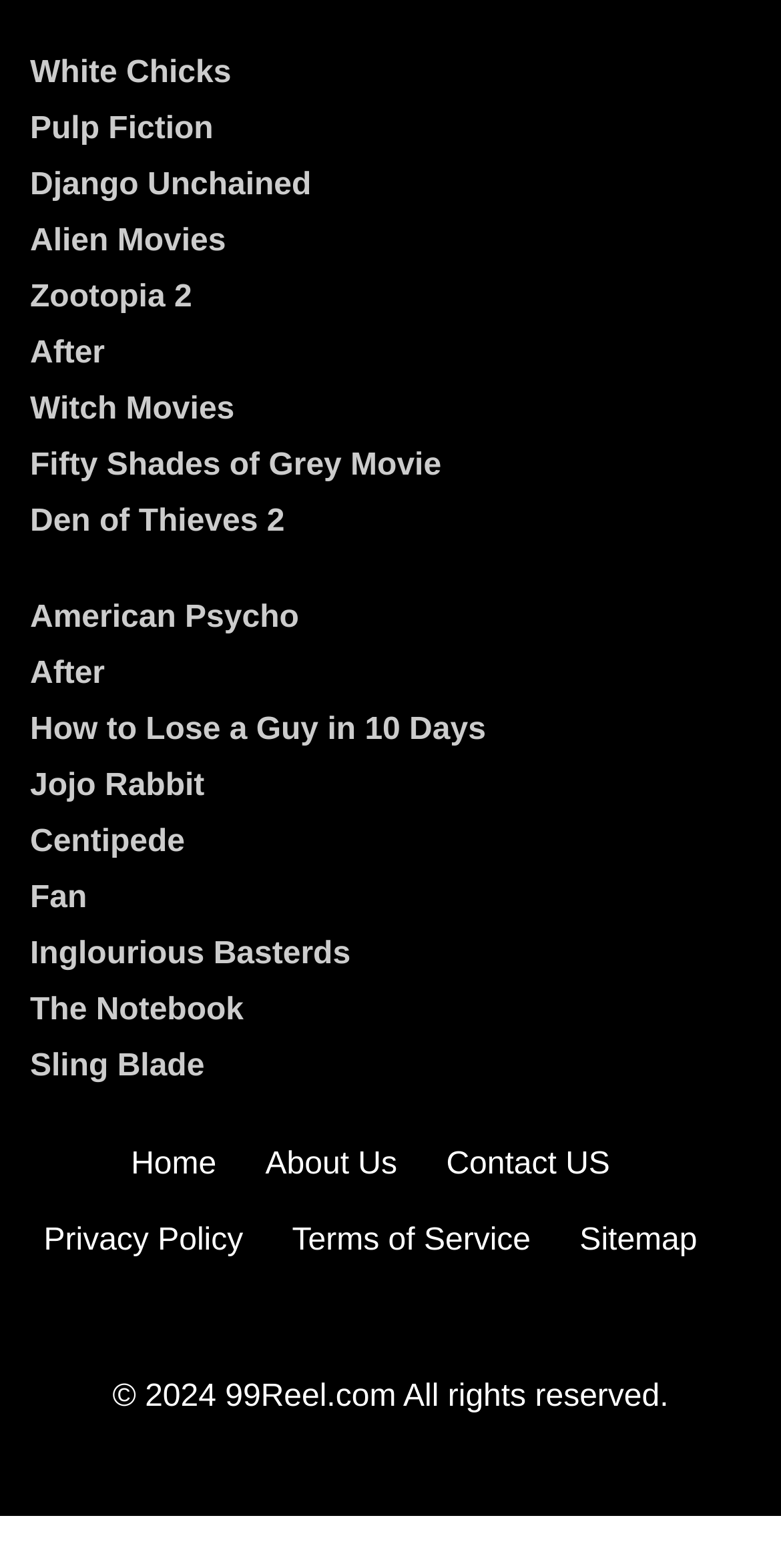How many navigation links are at the bottom of the webpage?
Refer to the image and give a detailed answer to the question.

I counted the number of link elements at the bottom of the webpage, starting from 'Home' to 'Sitemap', and found 6 navigation links.